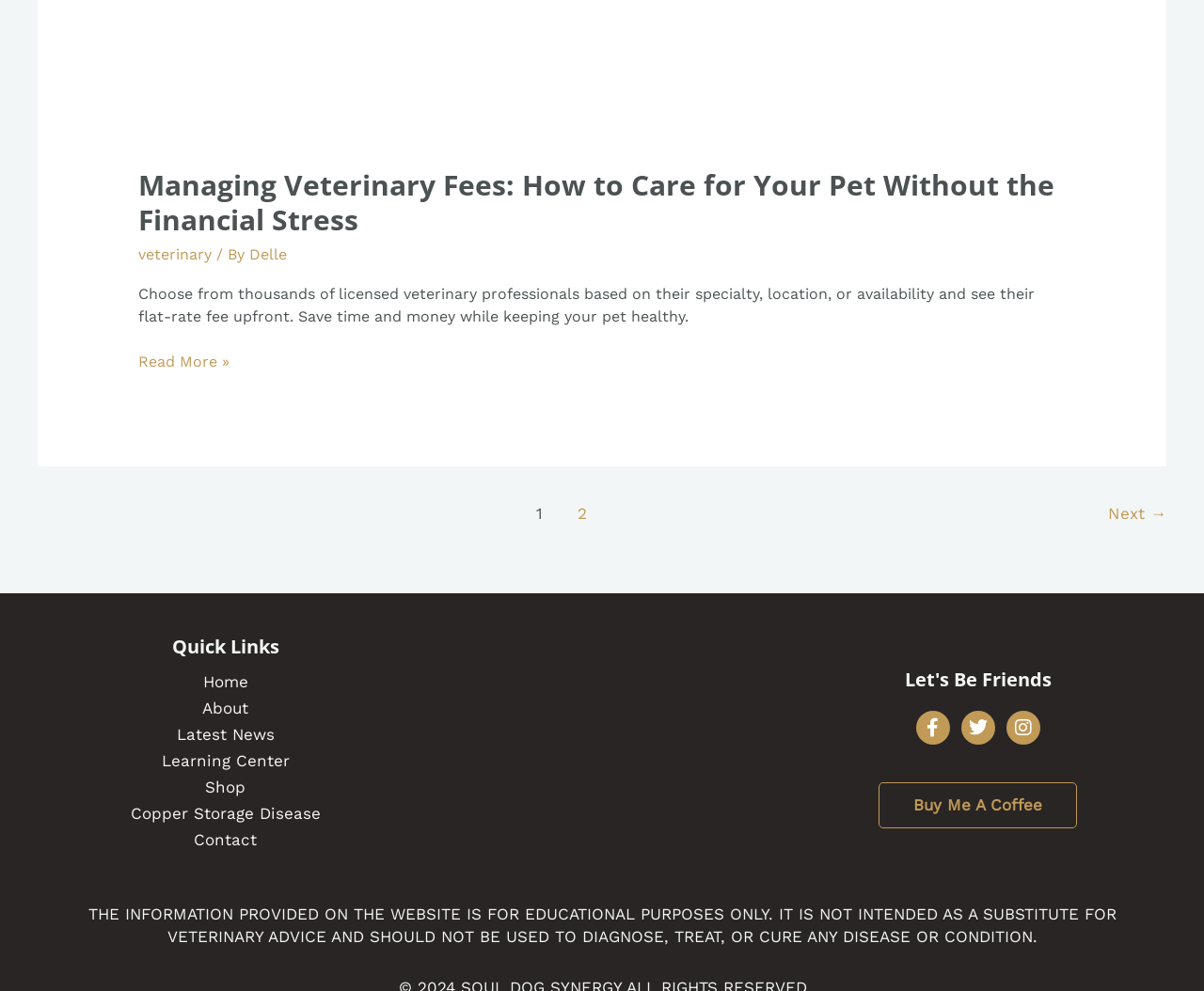Highlight the bounding box coordinates of the region I should click on to meet the following instruction: "Visit the learning center".

[0.134, 0.758, 0.241, 0.777]